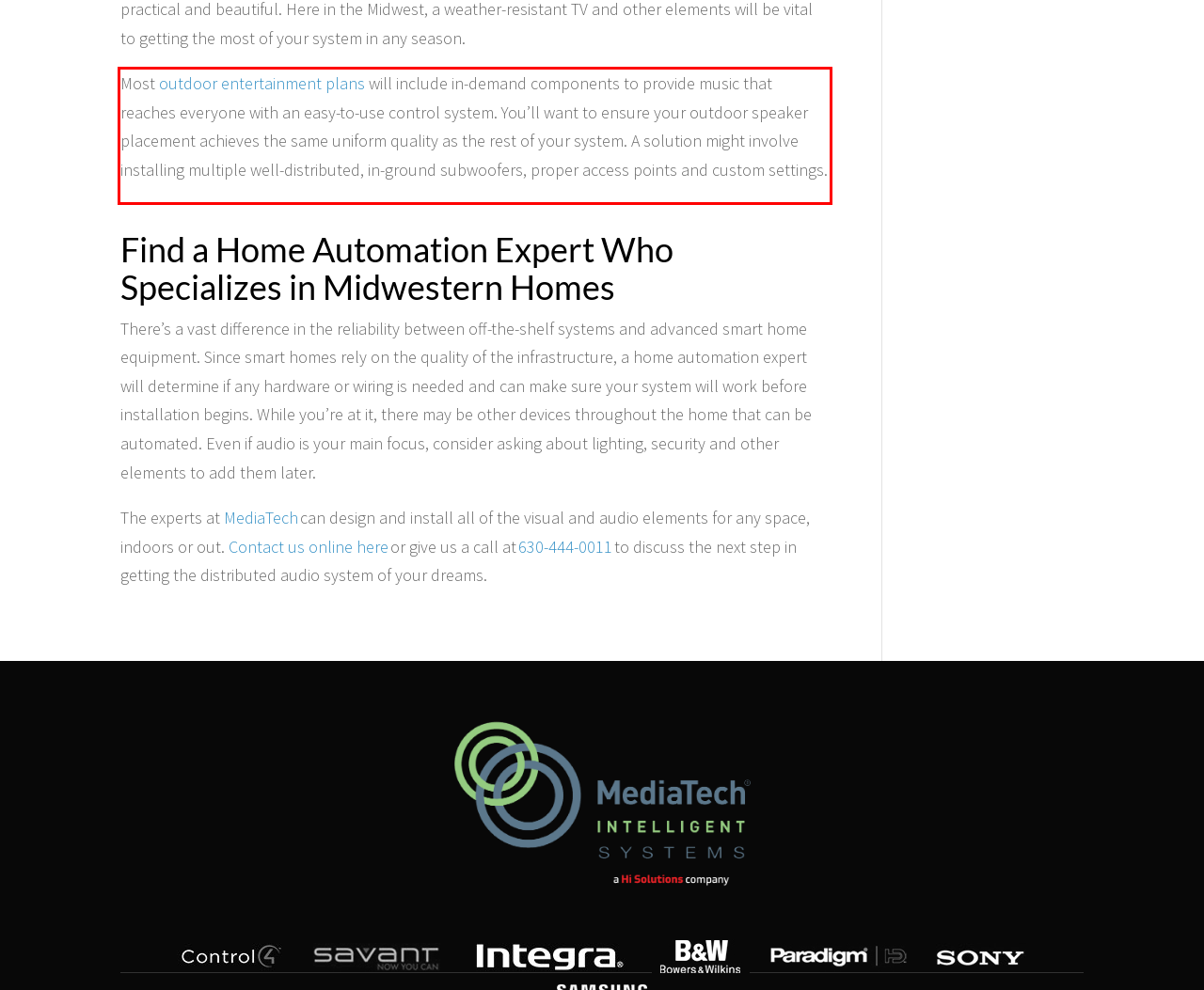Review the screenshot of the webpage and recognize the text inside the red rectangle bounding box. Provide the extracted text content.

Most outdoor entertainment plans will include in-demand components to provide music that reaches everyone with an easy-to-use control system. You’ll want to ensure your outdoor speaker placement achieves the same uniform quality as the rest of your system. A solution might involve installing multiple well-distributed, in-ground subwoofers, proper access points and custom settings.